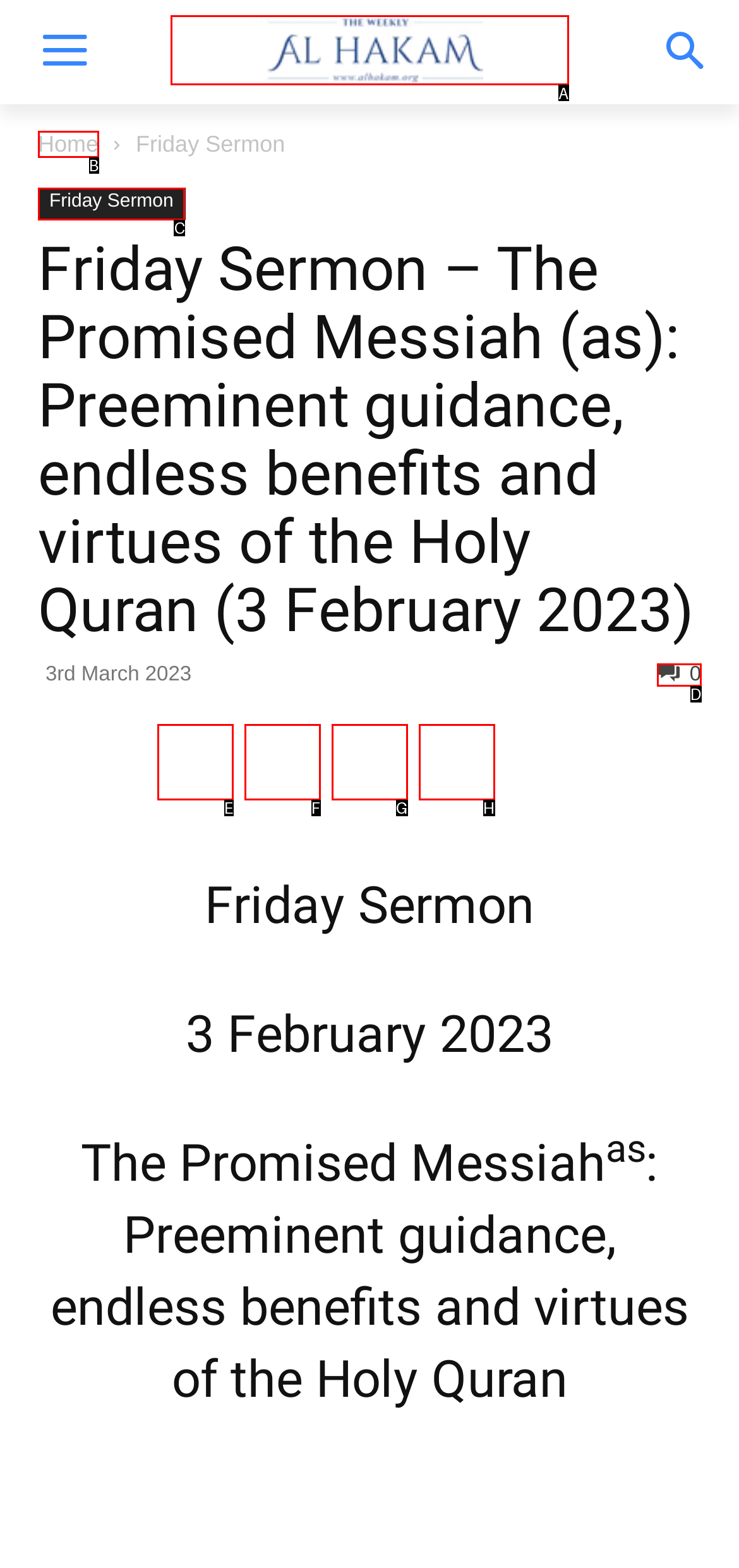Given the element description: Friday Sermon, choose the HTML element that aligns with it. Indicate your choice with the corresponding letter.

C